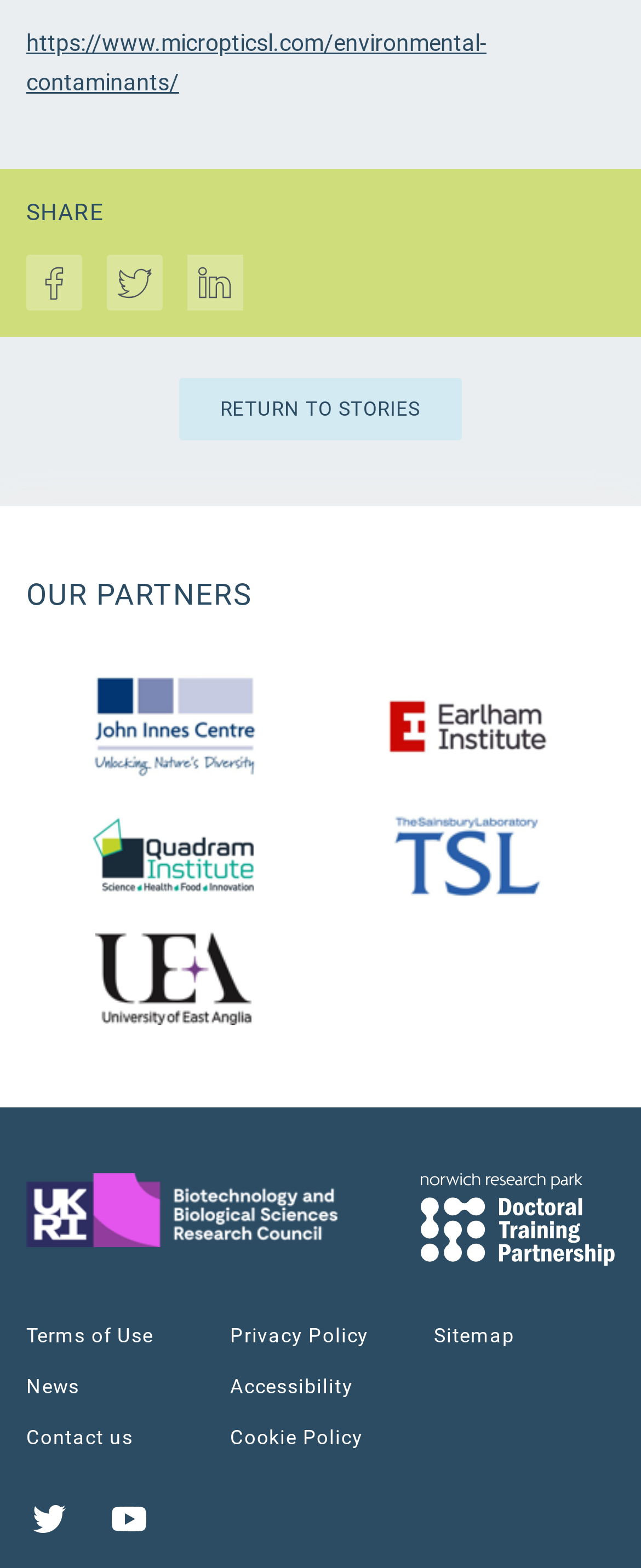Find the bounding box coordinates for the HTML element specified by: "YouTube".

[0.164, 0.953, 0.236, 0.989]